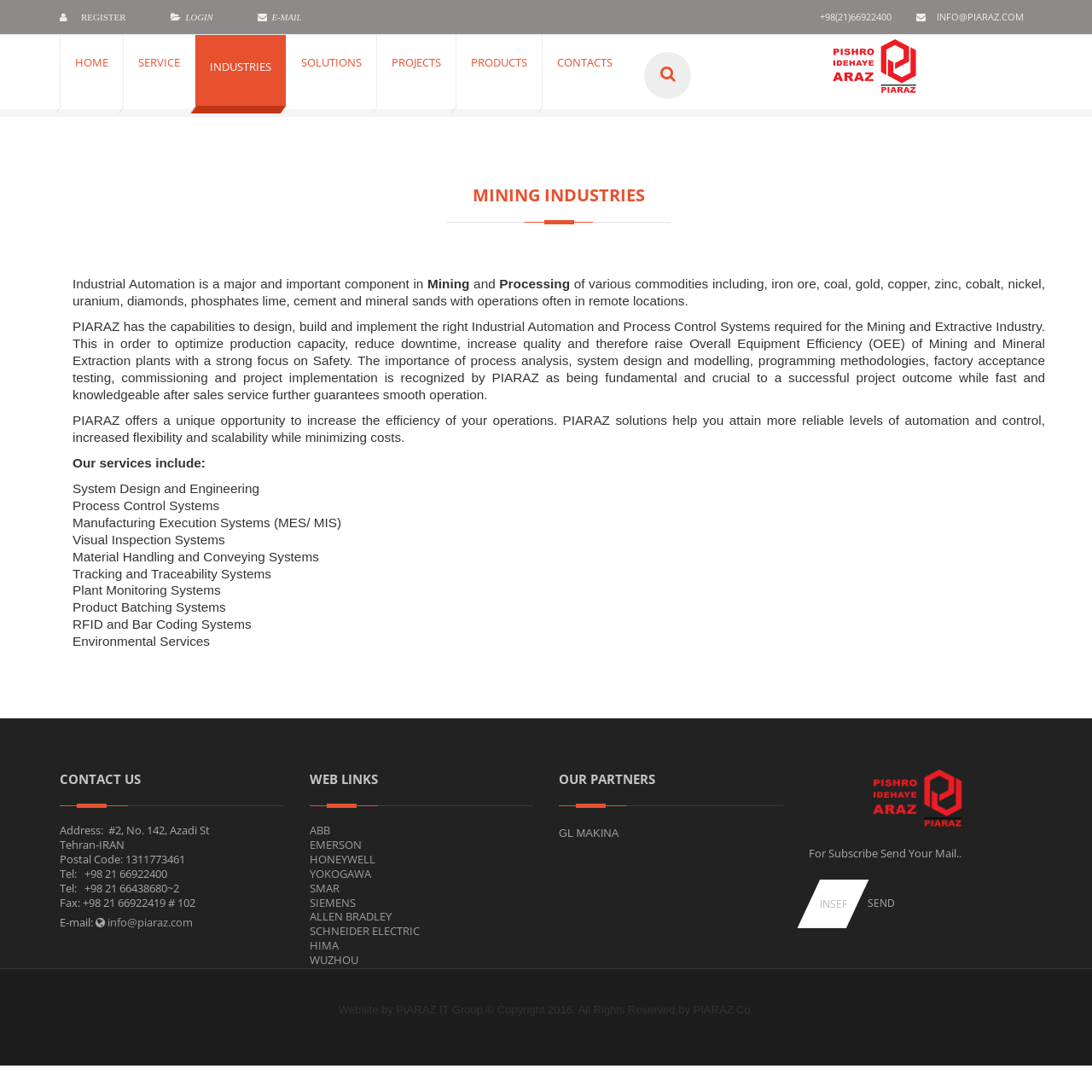Could you specify the bounding box coordinates for the clickable section to complete the following instruction: "Enter your email in the textbox"?

[0.741, 0.806, 0.784, 0.849]